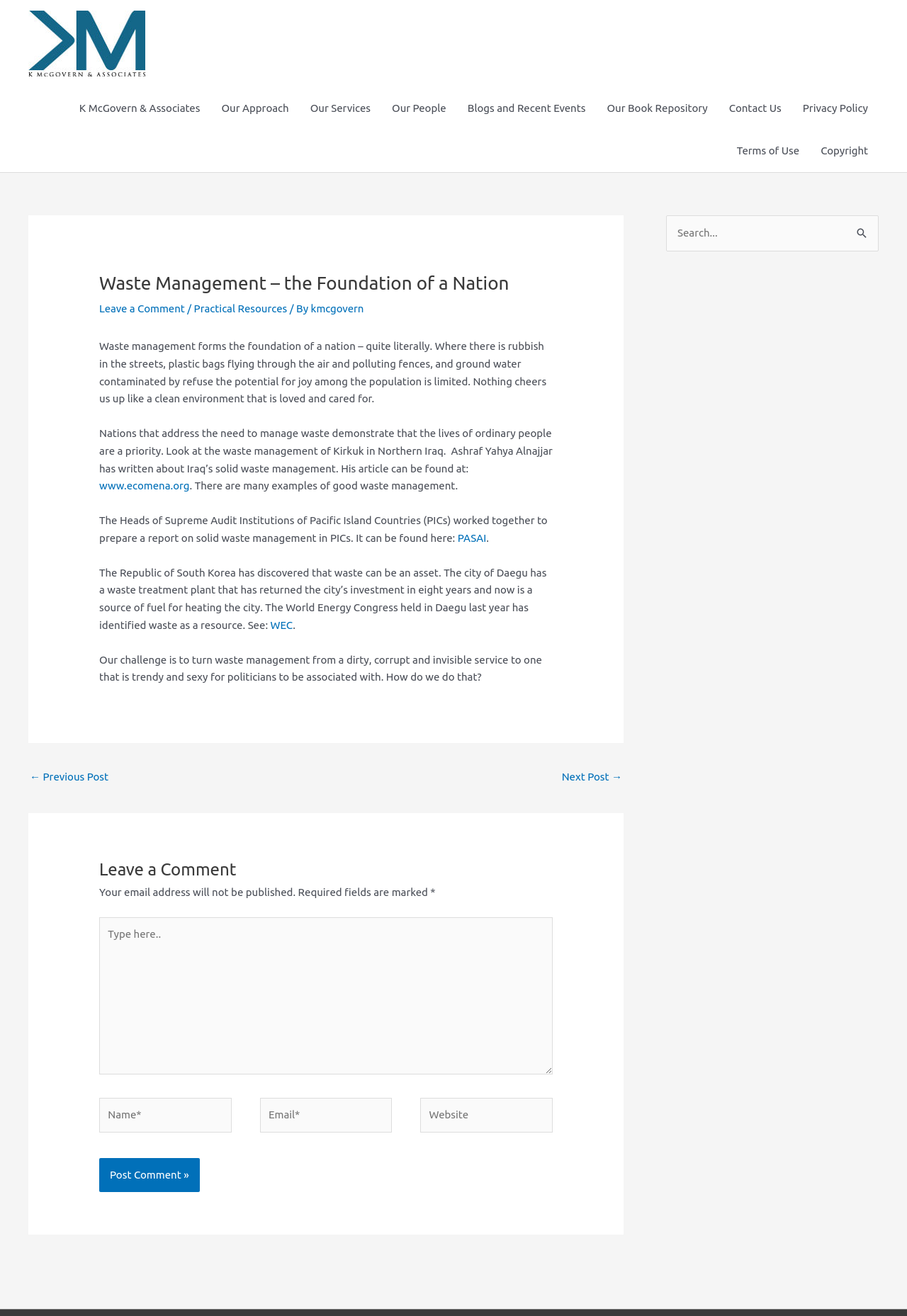Show the bounding box coordinates for the HTML element as described: "parent_node: Search for: name="s" placeholder="Search..."".

[0.734, 0.164, 0.969, 0.191]